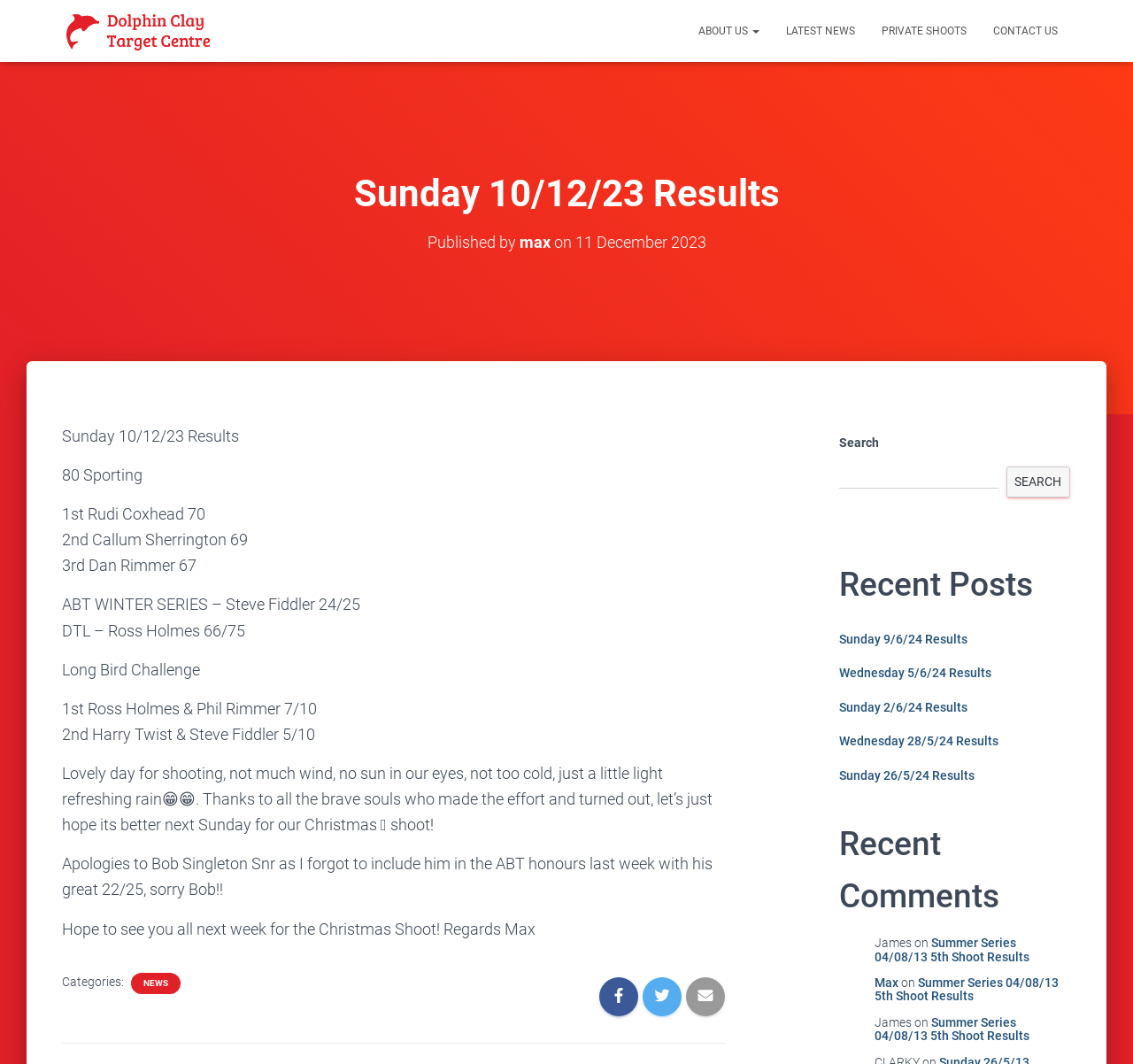Please pinpoint the bounding box coordinates for the region I should click to adhere to this instruction: "Click on the 'ABOUT US' link".

[0.605, 0.008, 0.682, 0.05]